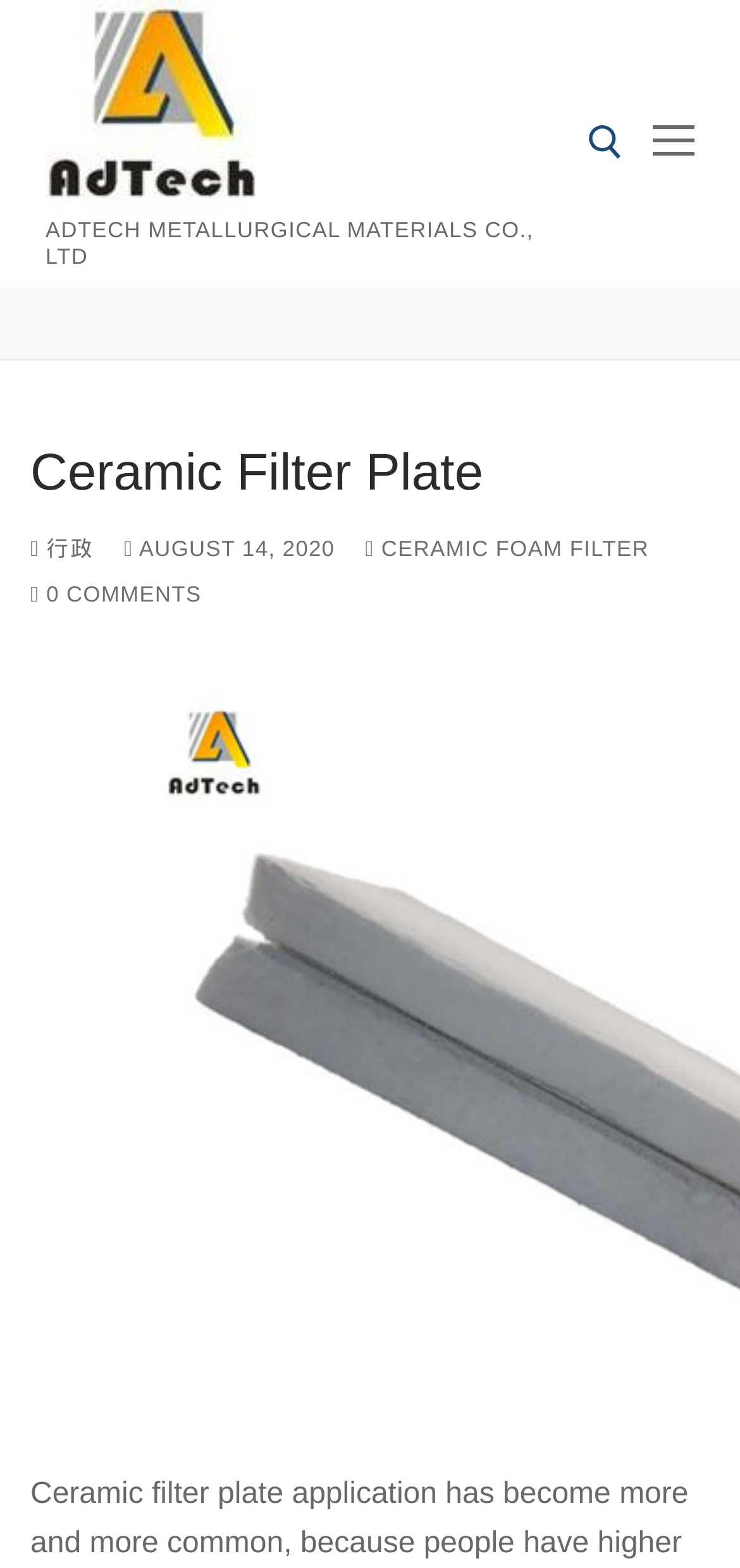Please examine the image and answer the question with a detailed explanation:
What is the company name?

I found the company name by looking at the static text element with the bounding box coordinates [0.062, 0.14, 0.721, 0.172] which contains the text 'ADTECH METALLURGICAL MATERIALS CO., LTD'.